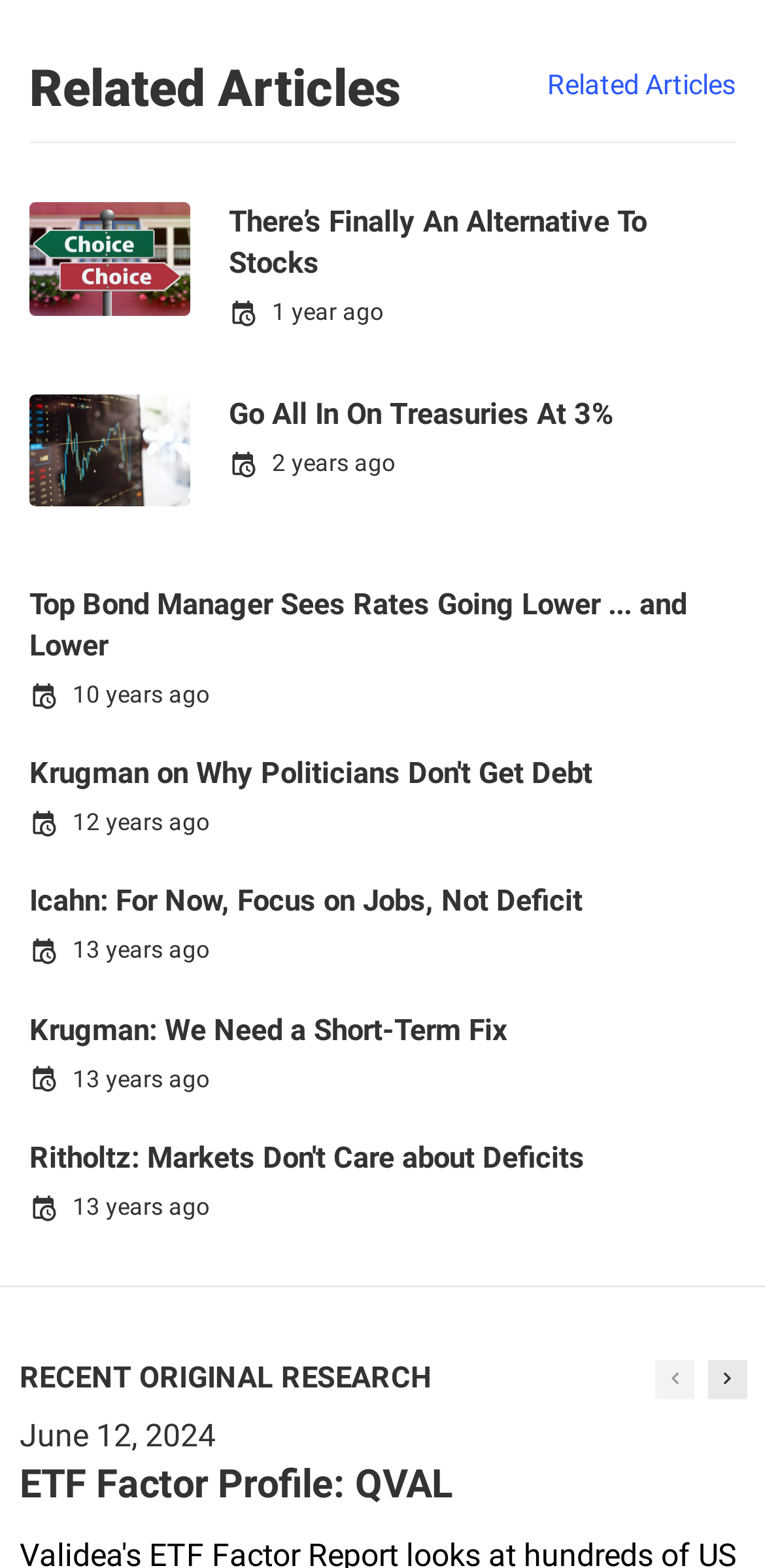Answer the question with a brief word or phrase:
When was the ETF Factor Profile published?

June 12, 2024